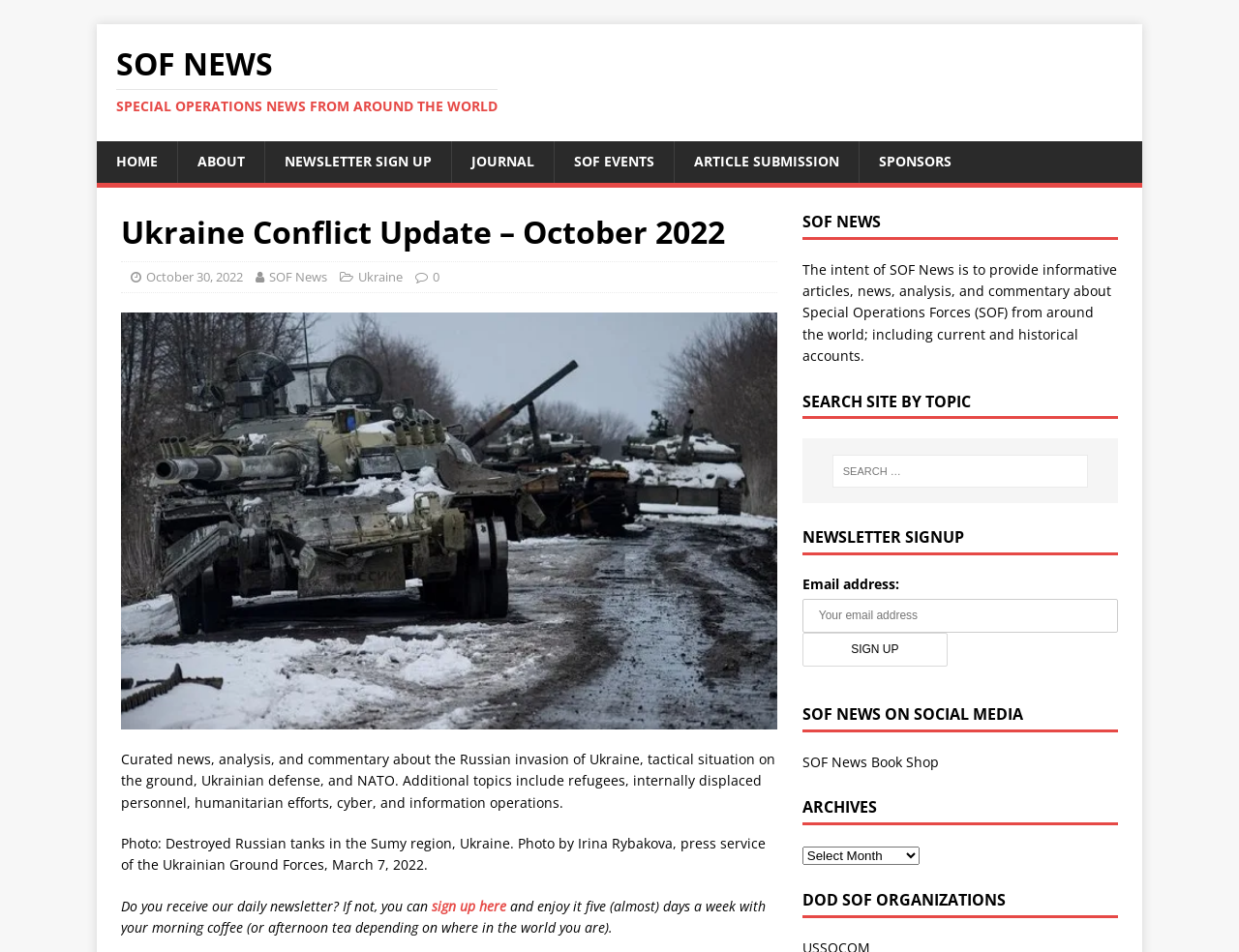What is the purpose of the website? Examine the screenshot and reply using just one word or a brief phrase.

Provide informative articles about Special Operations Forces